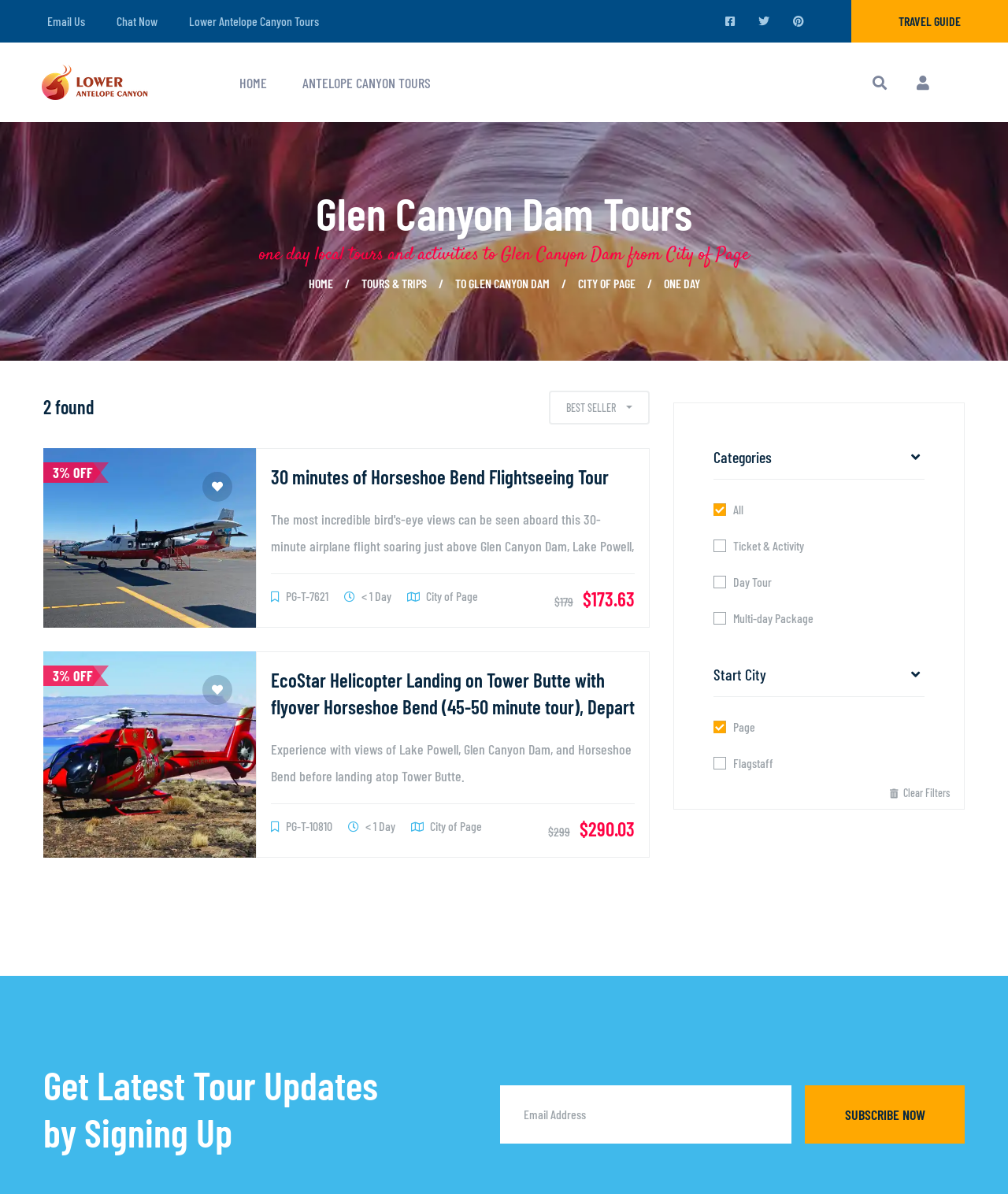What is the duration of the Horseshoe Bend Flightseeing Tour?
Please ensure your answer is as detailed and informative as possible.

The duration of the tour can be found in the heading '30 minutes of Horseshoe Bend Flightseeing Tour', which describes the tour.